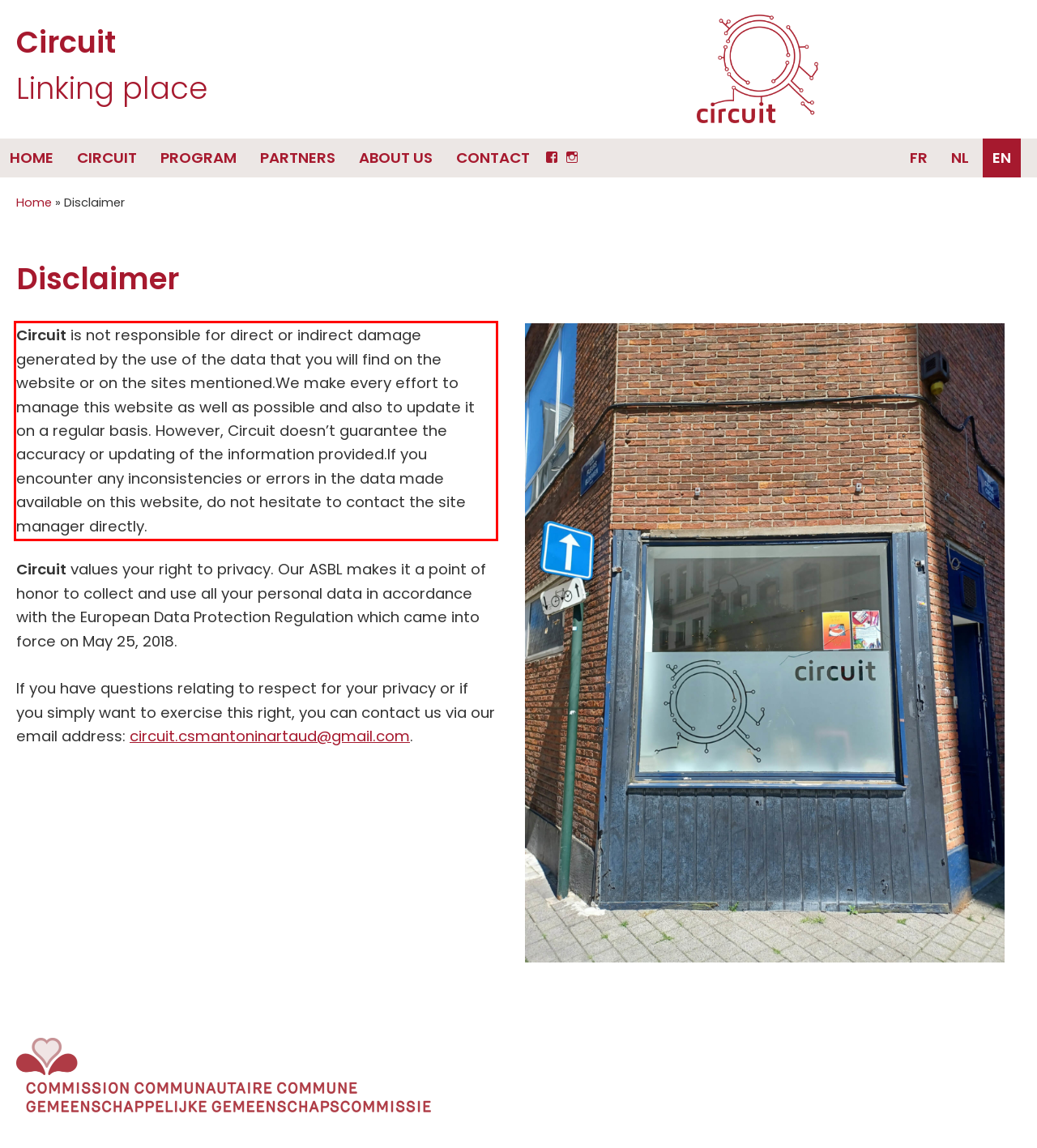Please examine the screenshot of the webpage and read the text present within the red rectangle bounding box.

Circuit is not responsible for direct or indirect damage generated by the use of the data that you will find on the website or on the sites mentioned.We make every effort to manage this website as well as possible and also to update it on a regular basis. However, Circuit doesn’t guarantee the accuracy or updating of the information provided.If you encounter any inconsistencies or errors in the data made available on this website, do not hesitate to contact the site manager directly.